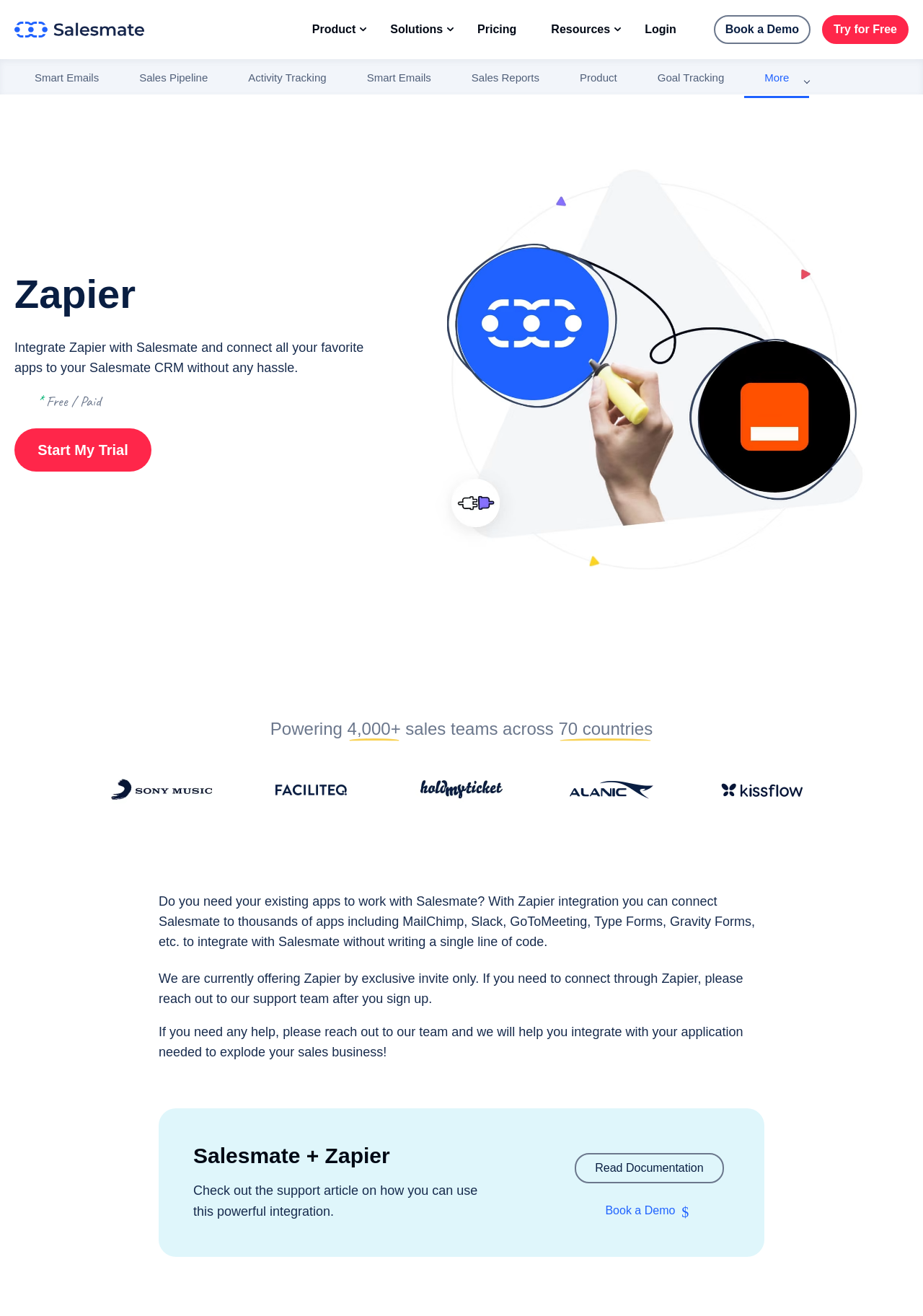Identify the bounding box coordinates necessary to click and complete the given instruction: "Explore ENGAGE features".

[0.035, 0.073, 0.085, 0.082]